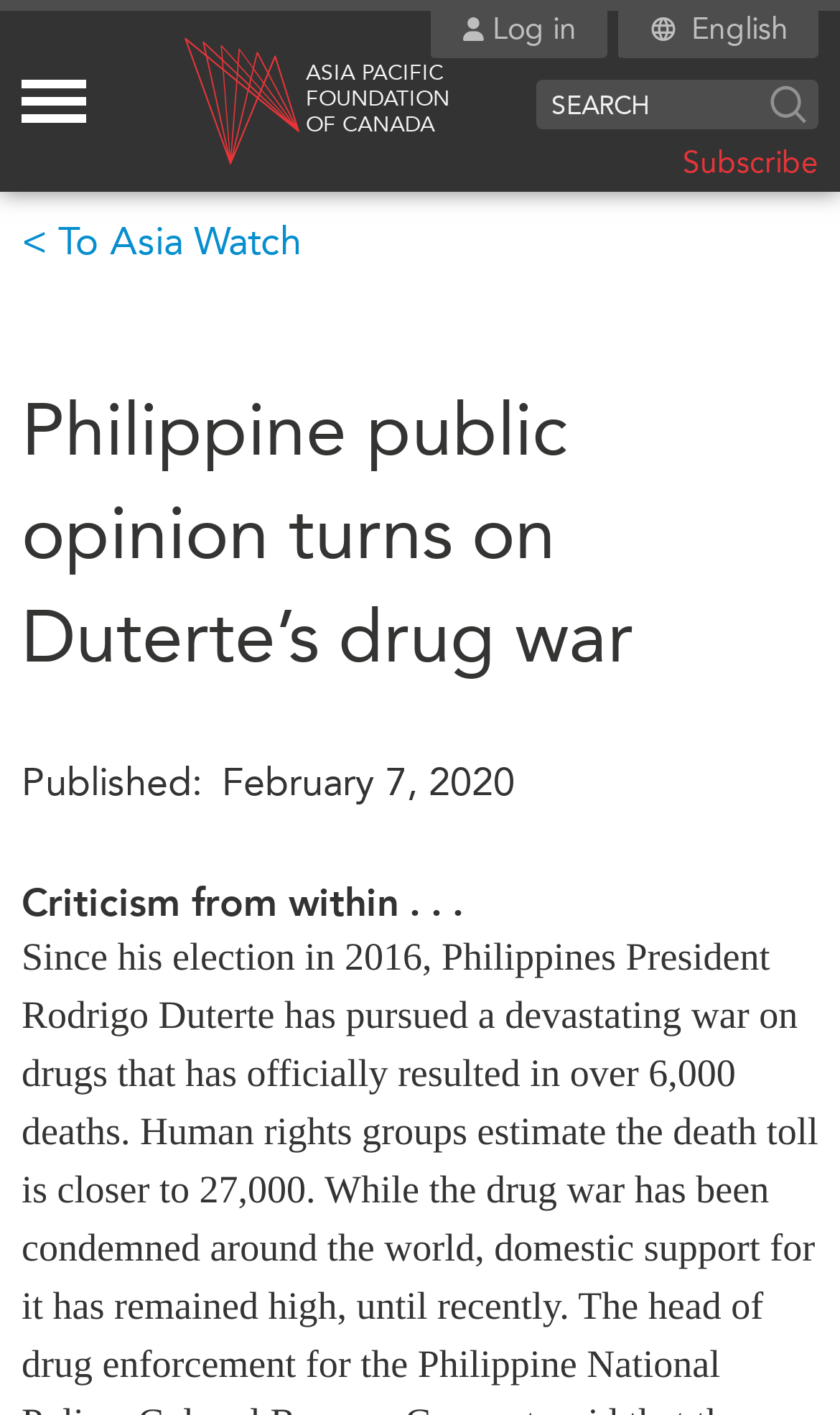Please indicate the bounding box coordinates for the clickable area to complete the following task: "Subscribe to the newsletter". The coordinates should be specified as four float numbers between 0 and 1, i.e., [left, top, right, bottom].

[0.813, 0.103, 0.974, 0.129]